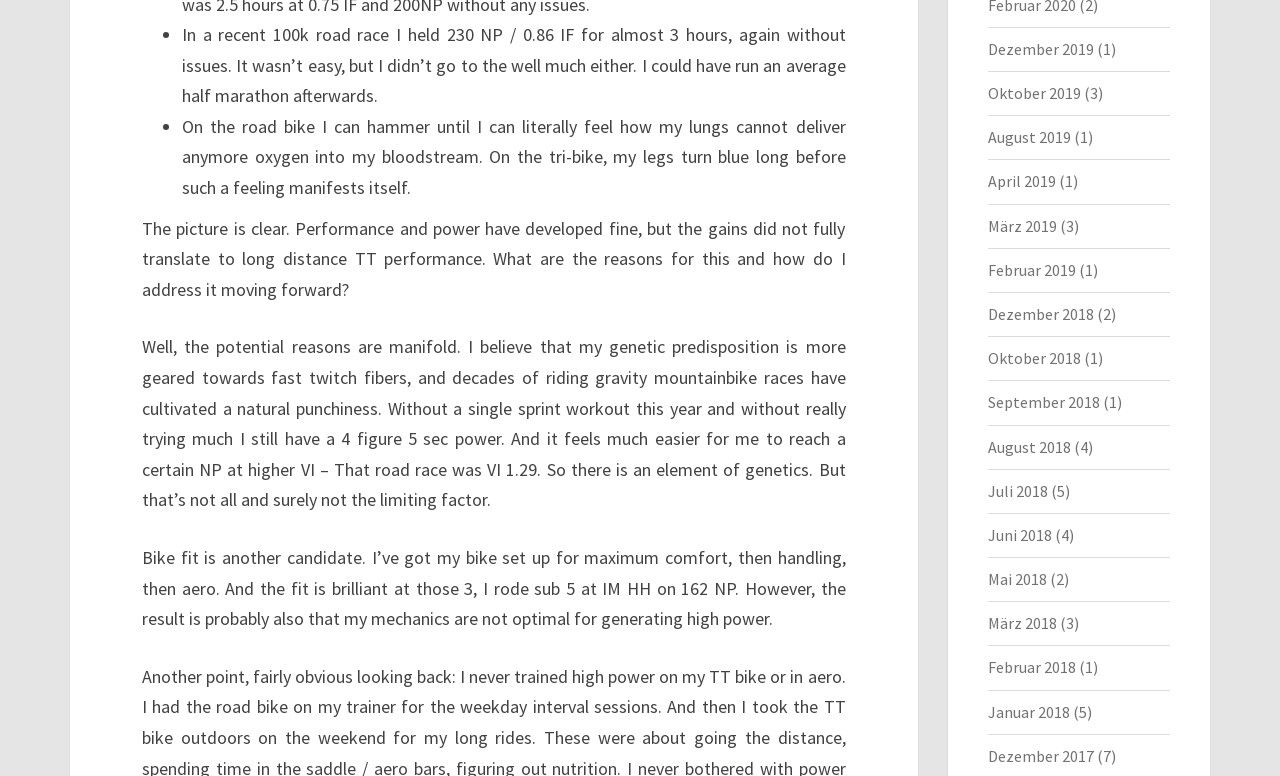Please answer the following question using a single word or phrase: How many links are there on the page?

24